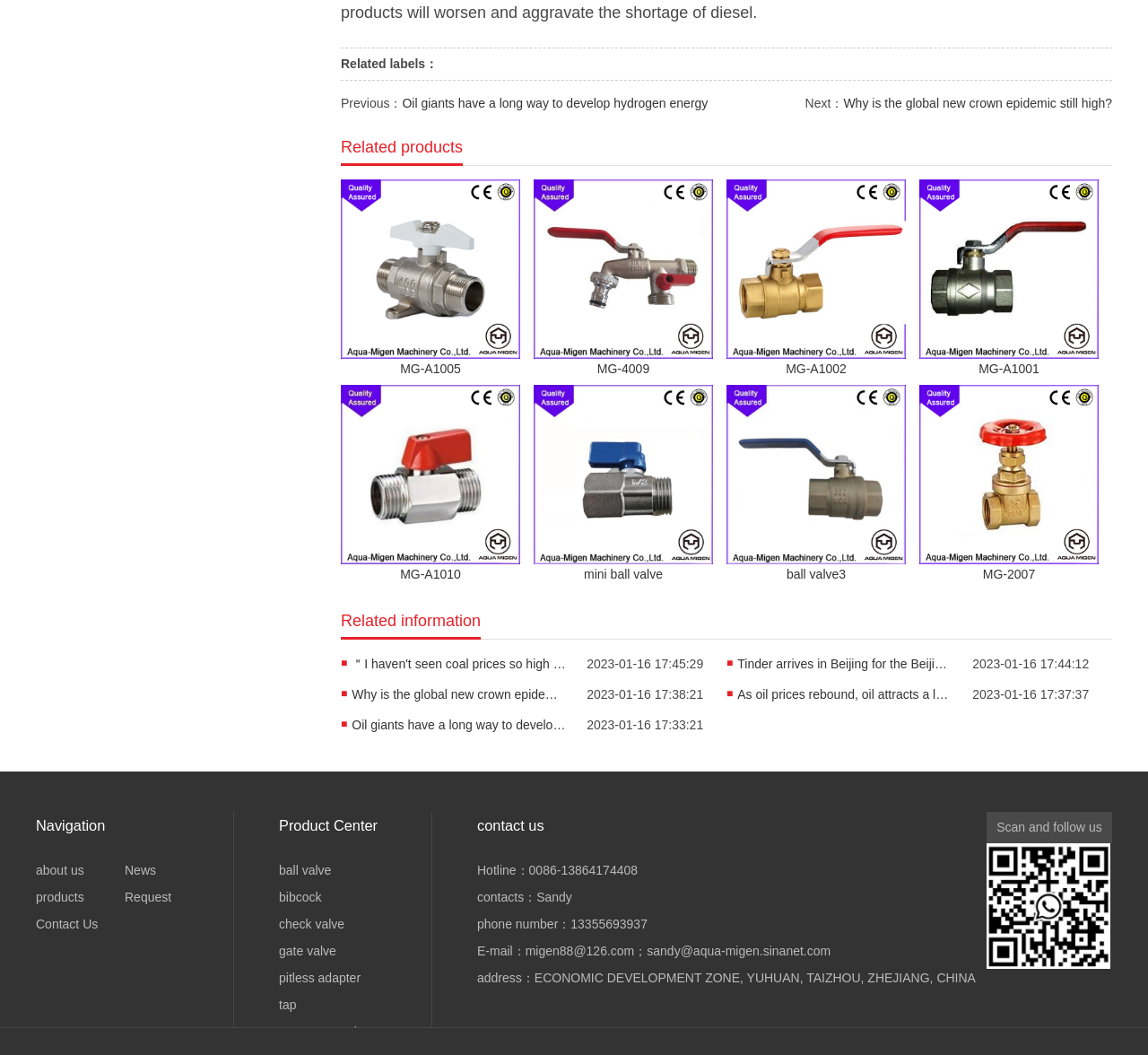How many navigation links are there?
Look at the image and provide a detailed response to the question.

I counted the number of links under the 'Navigation' section, which are 'about us', 'News', 'products', 'Request', and 'Contact Us', totaling 5 links.